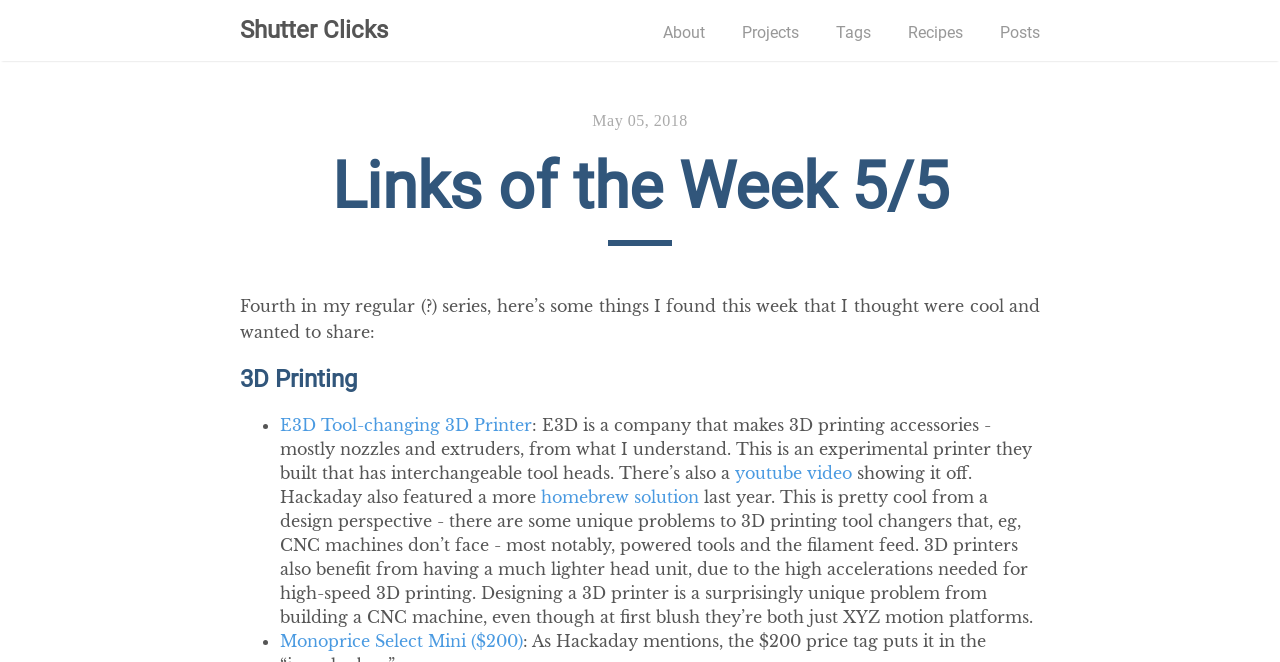Please reply to the following question using a single word or phrase: 
What is the topic of the first link?

3D Printing